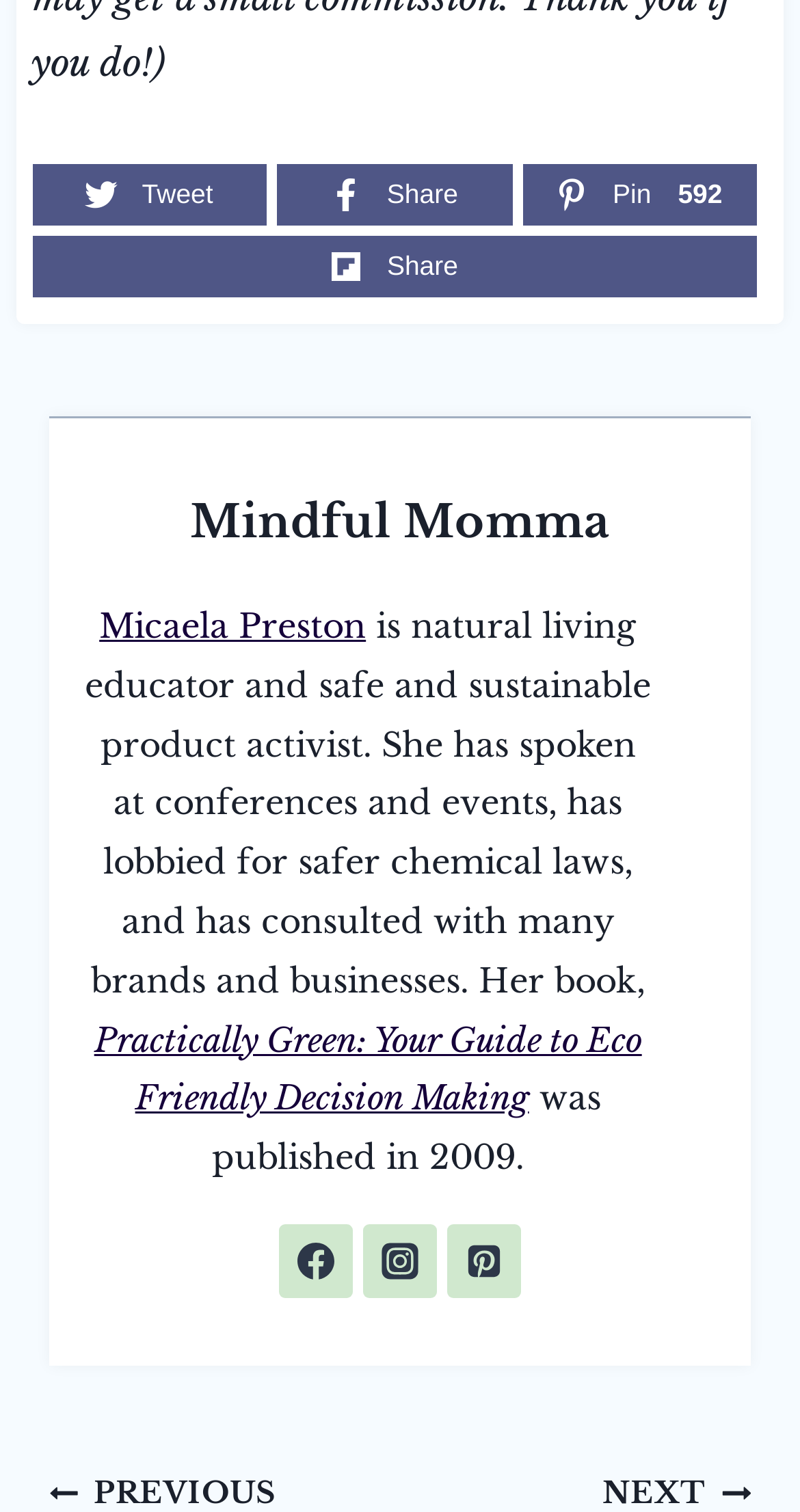Extract the bounding box coordinates for the UI element described by the text: "Micaela Preston". The coordinates should be in the form of [left, top, right, bottom] with values between 0 and 1.

[0.124, 0.4, 0.457, 0.427]